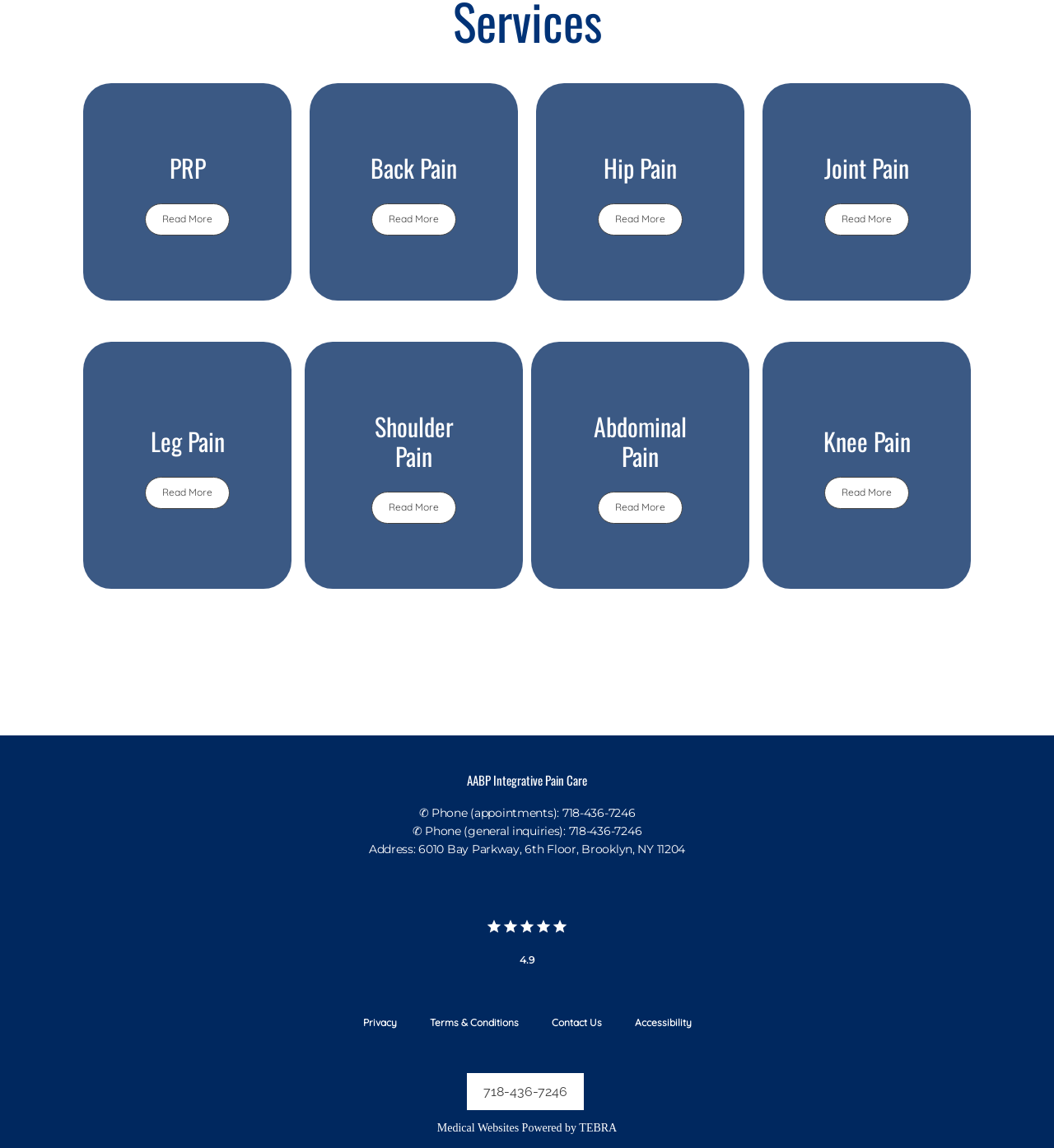How many links are in the footer section?
Using the visual information, answer the question in a single word or phrase.

5